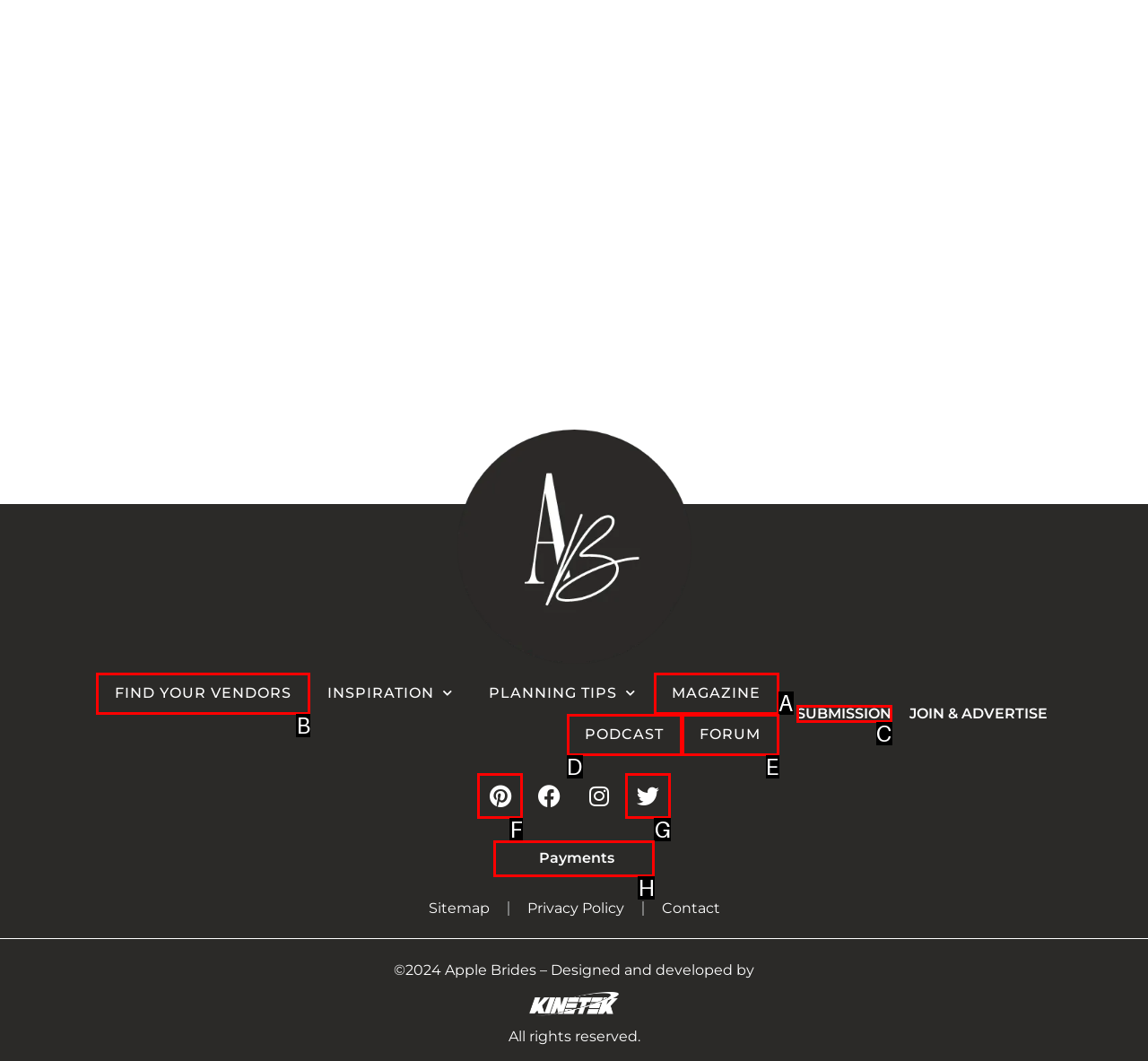Point out the correct UI element to click to carry out this instruction: Find your vendors
Answer with the letter of the chosen option from the provided choices directly.

B